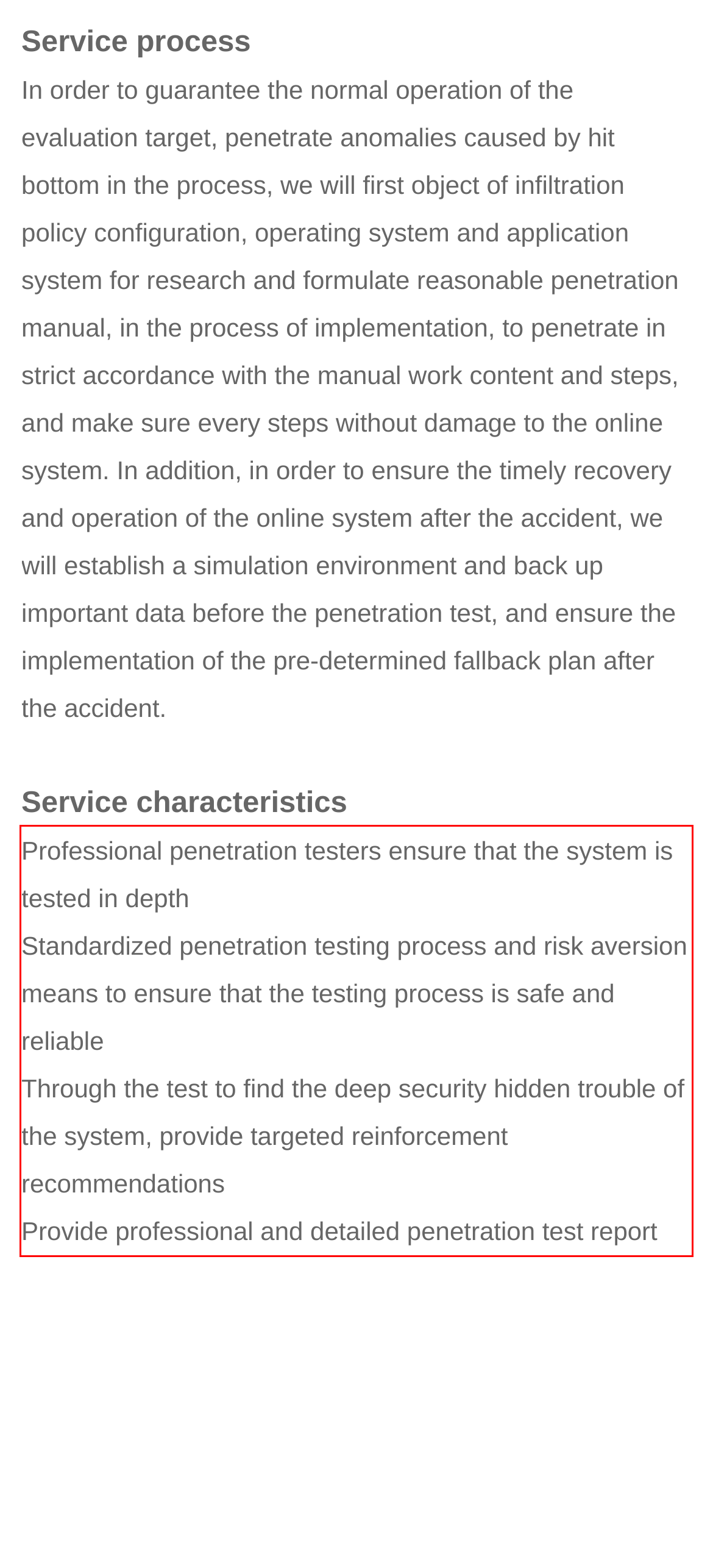From the screenshot of the webpage, locate the red bounding box and extract the text contained within that area.

Professional penetration testers ensure that the system is tested in depth Standardized penetration testing process and risk aversion means to ensure that the testing process is safe and reliable Through the test to find the deep security hidden trouble of the system, provide targeted reinforcement recommendations Provide professional and detailed penetration test report